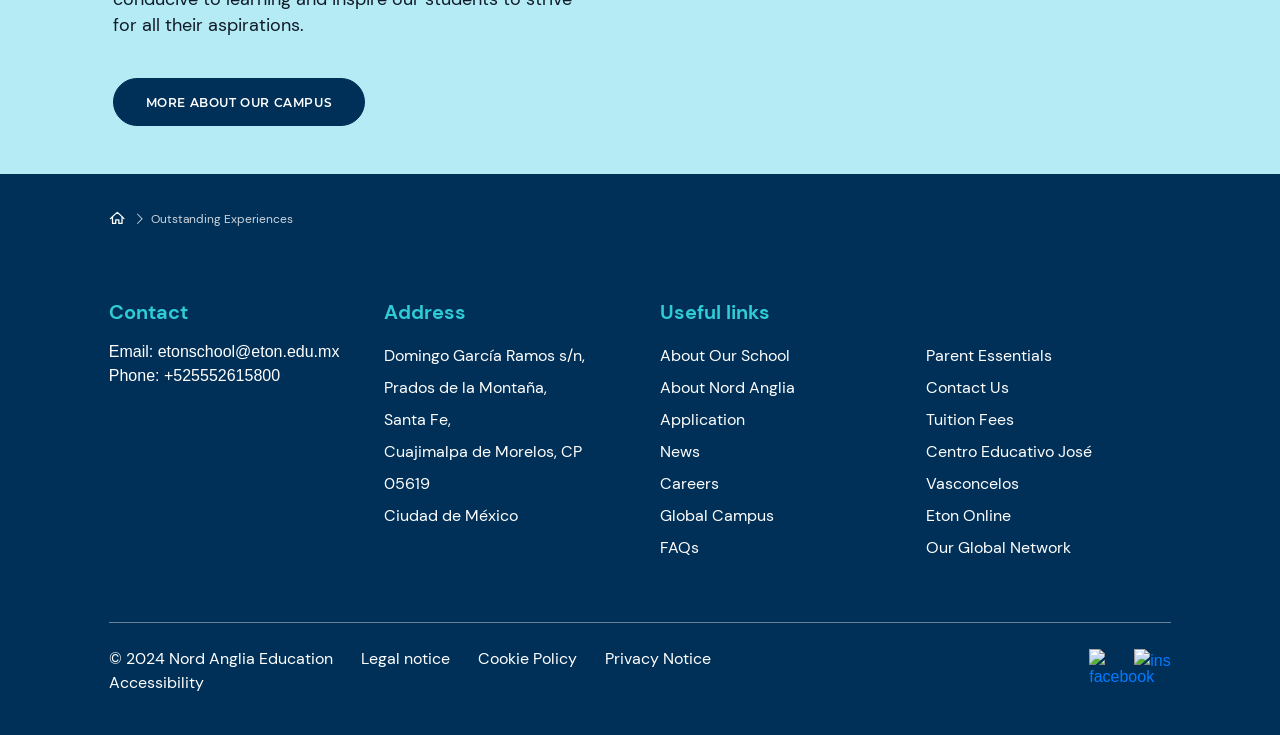Please specify the bounding box coordinates for the clickable region that will help you carry out the instruction: "View 'Contact' information".

[0.085, 0.408, 0.269, 0.441]